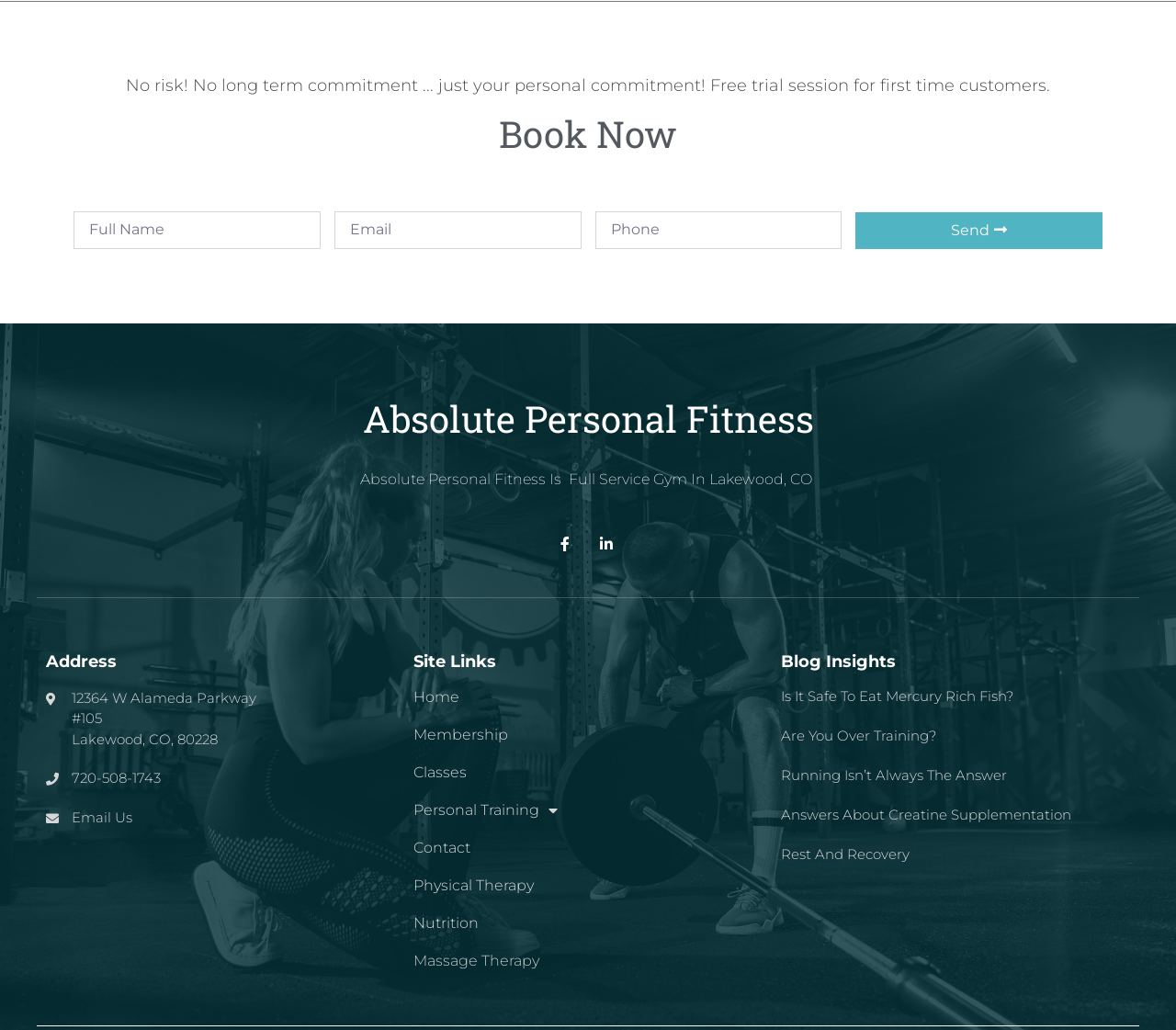Locate the bounding box coordinates of the element that should be clicked to fulfill the instruction: "Visit Home page".

[0.352, 0.668, 0.648, 0.686]